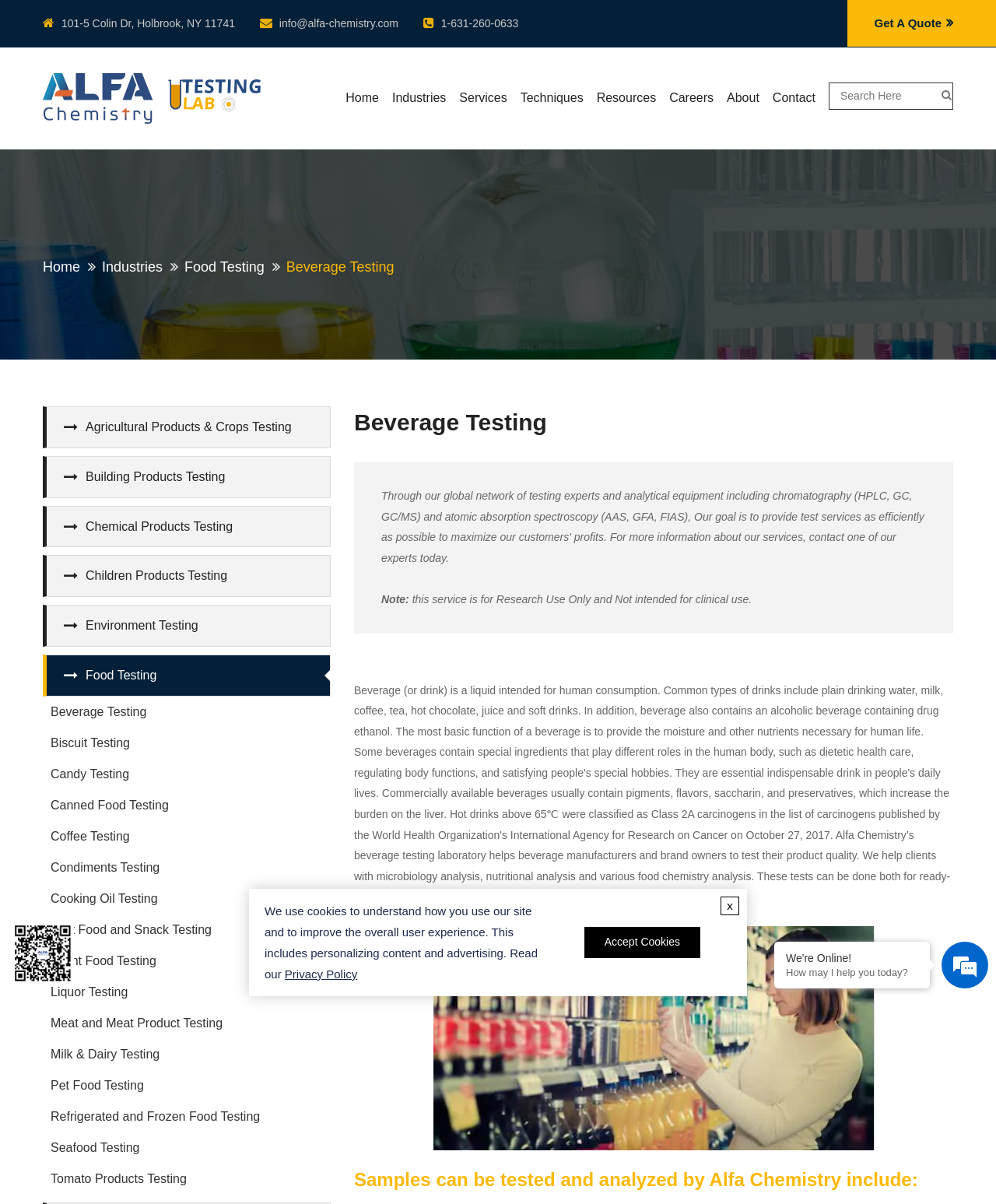What is the address of Alfa Chemistry?
Using the visual information, reply with a single word or short phrase.

101-5 Colin Dr, Holbrook, NY 11741